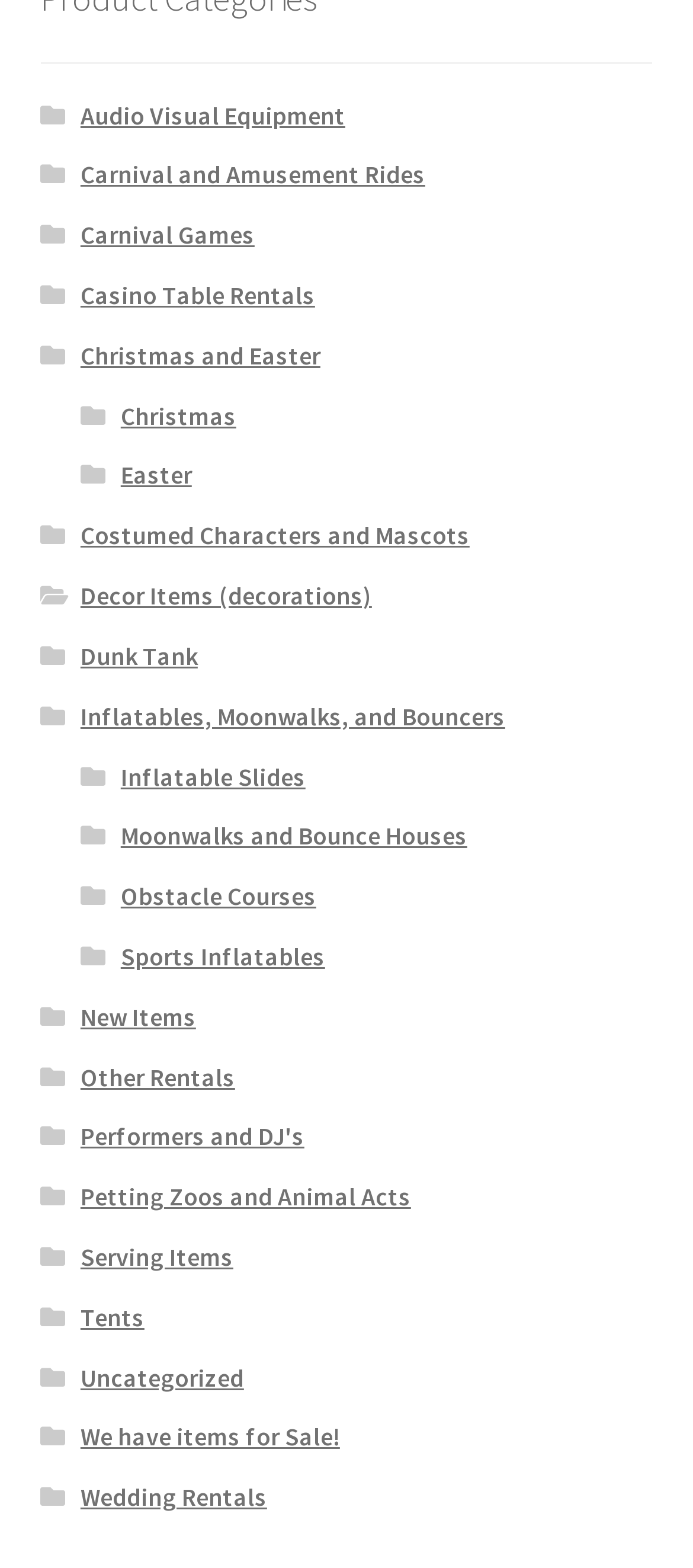Identify the bounding box coordinates for the UI element mentioned here: "繁體中文". Provide the coordinates as four float values between 0 and 1, i.e., [left, top, right, bottom].

None